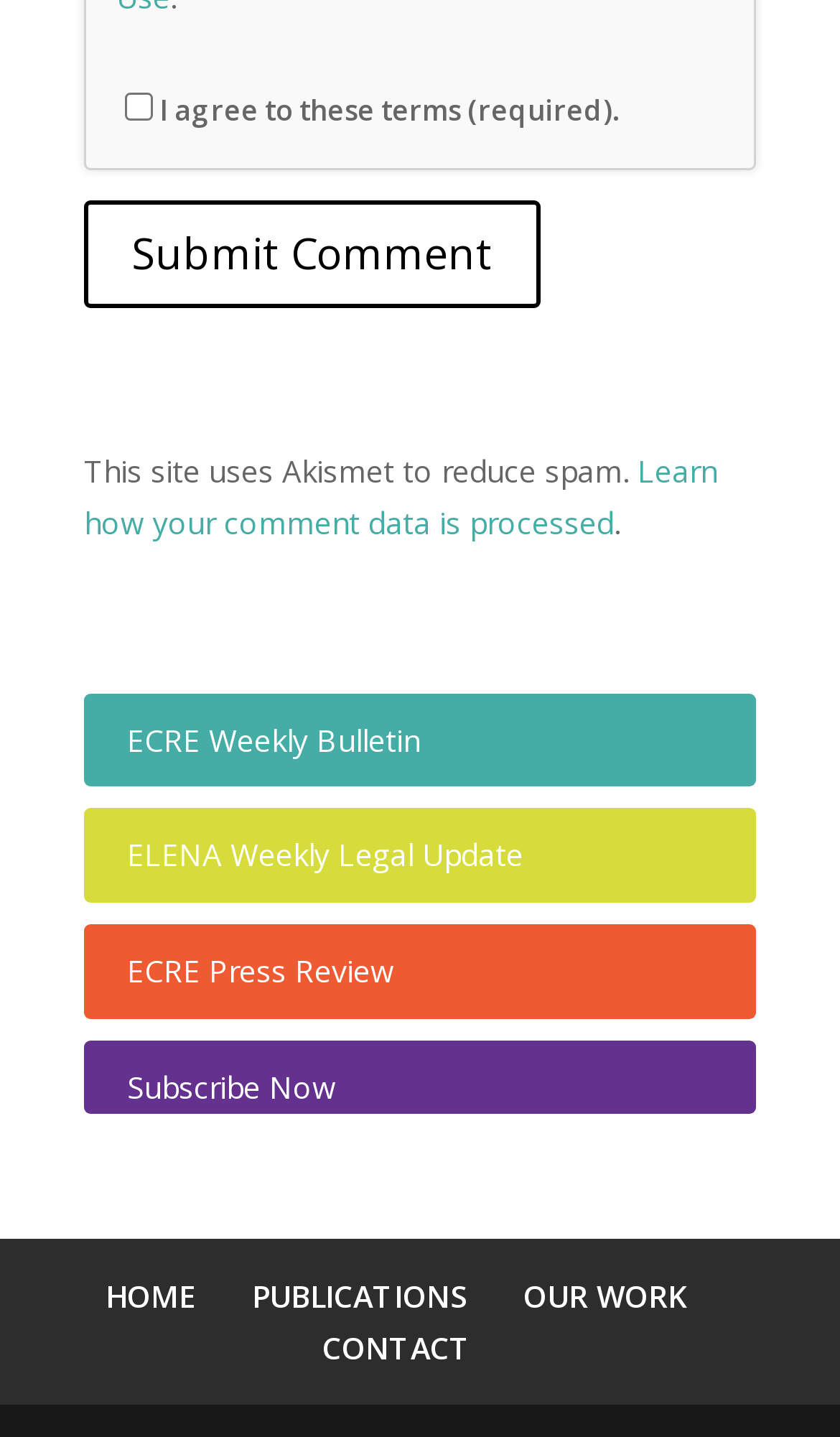Locate the bounding box coordinates of the area that needs to be clicked to fulfill the following instruction: "Submit a comment". The coordinates should be in the format of four float numbers between 0 and 1, namely [left, top, right, bottom].

[0.1, 0.139, 0.644, 0.214]